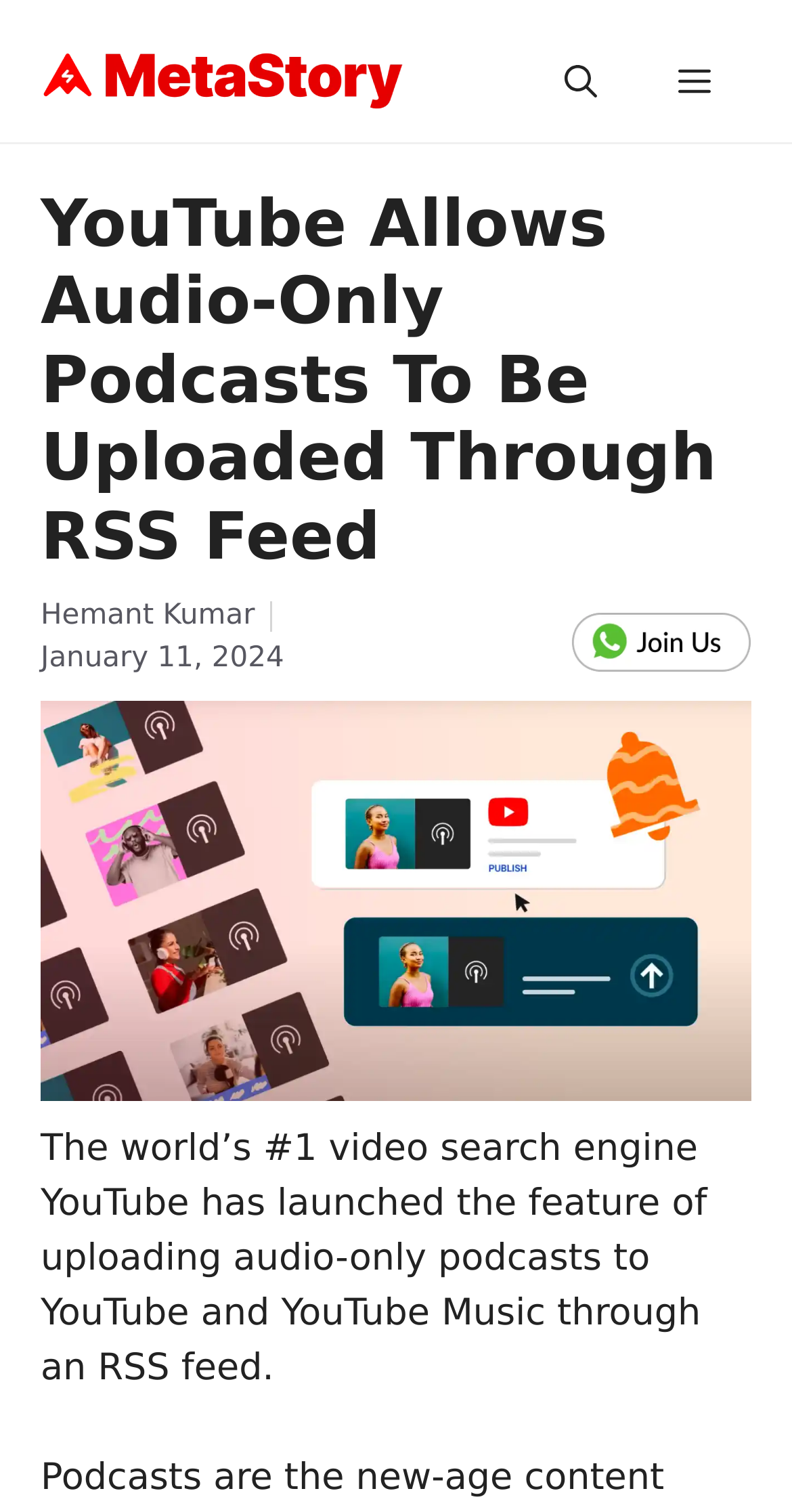What is the principal heading displayed on the webpage?

YouTube Allows Audio-Only Podcasts To Be Uploaded Through RSS Feed